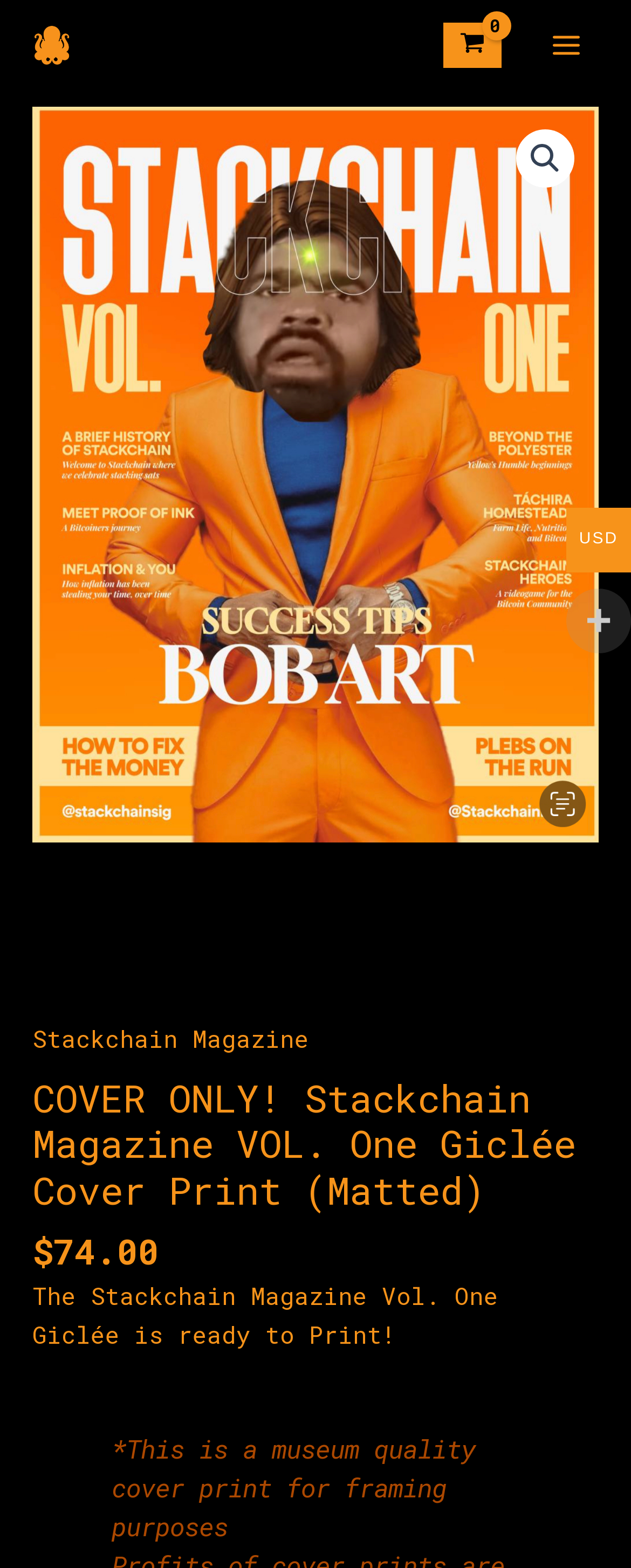Locate the UI element described as follows: "Main Menu". Return the bounding box coordinates as four float numbers between 0 and 1 in the order [left, top, right, bottom].

[0.845, 0.008, 0.949, 0.05]